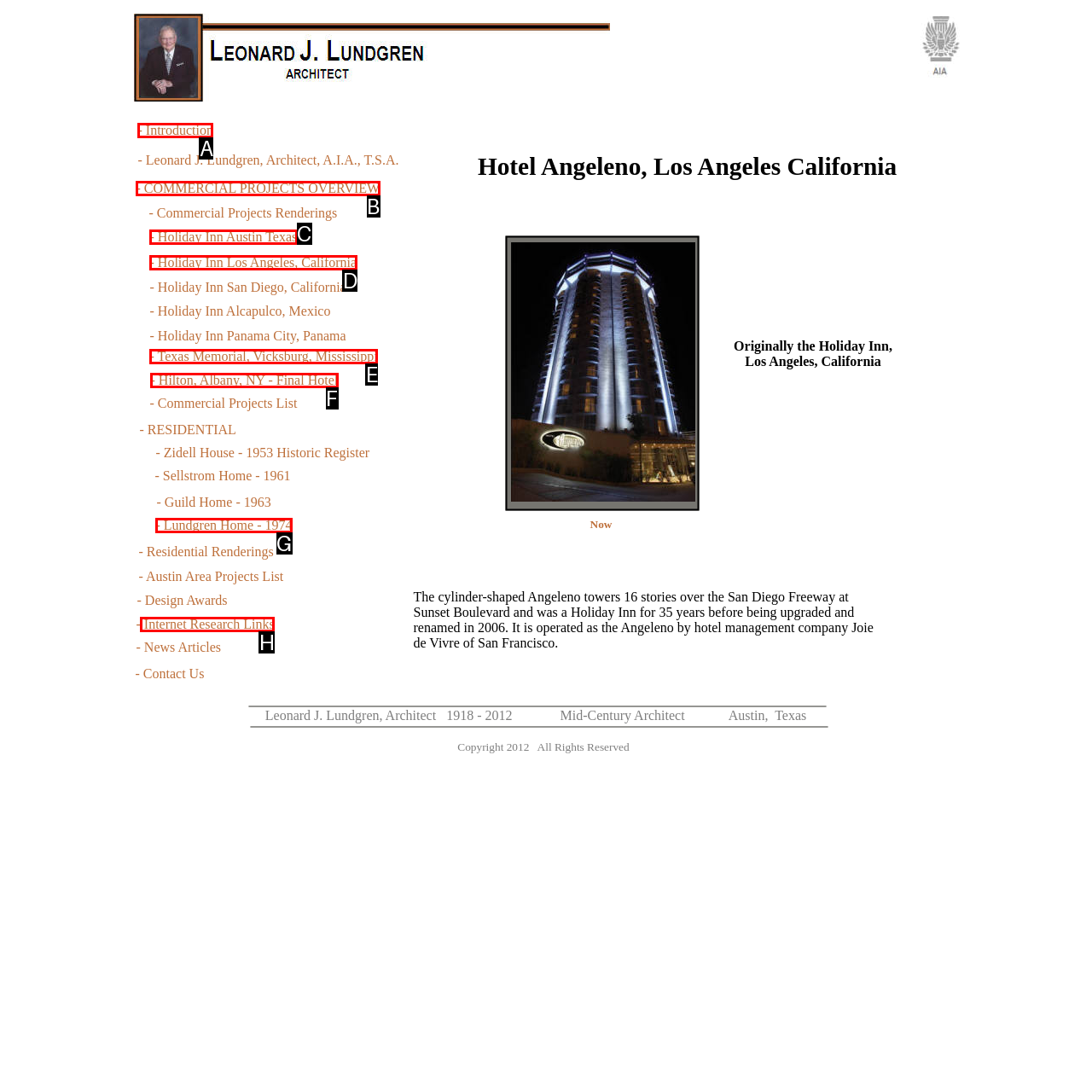Indicate the HTML element to be clicked to accomplish this task: Learn about Holiday Inn Los Angeles Respond using the letter of the correct option.

D